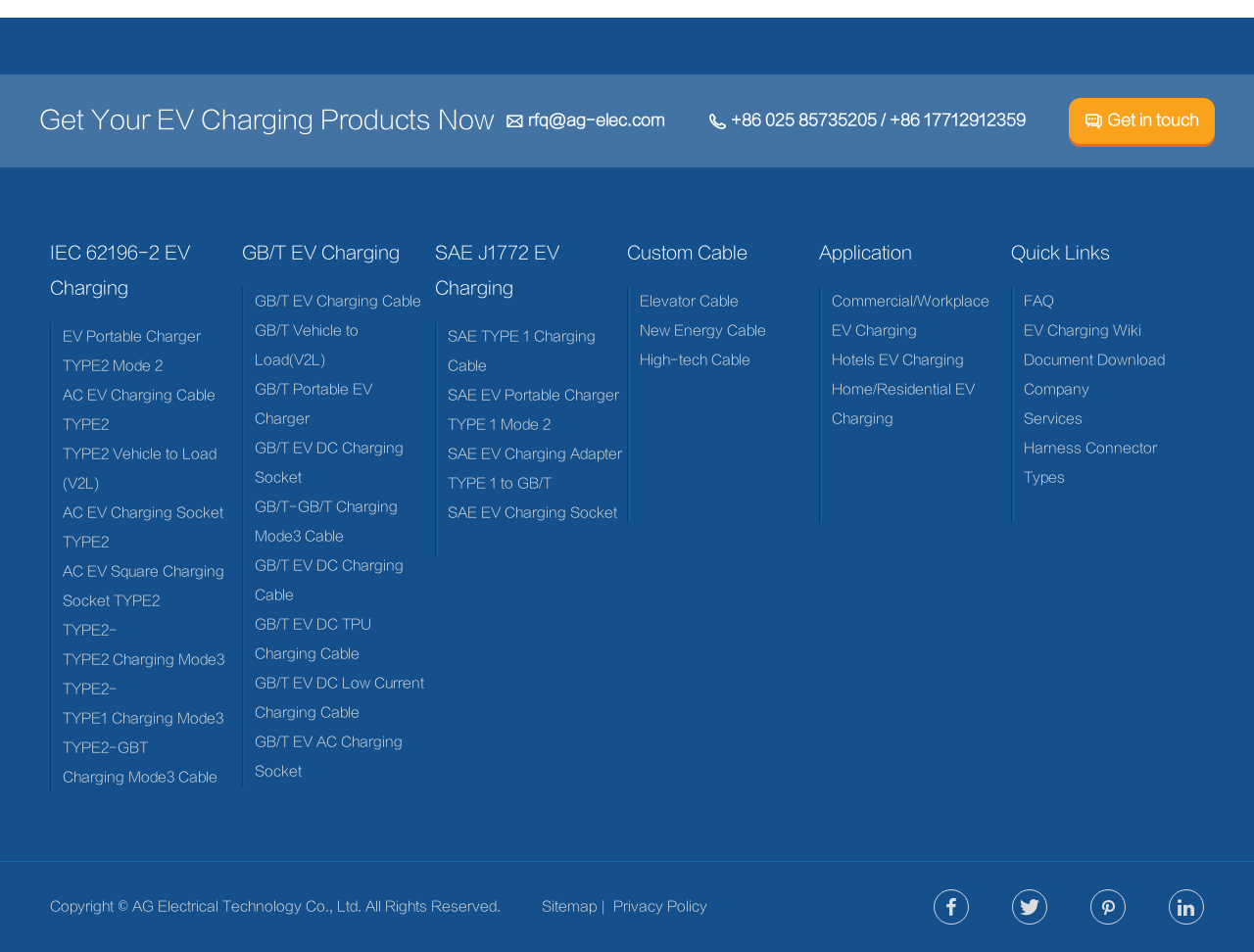Please identify the bounding box coordinates of the clickable region that I should interact with to perform the following instruction: "View the company's FAQ page". The coordinates should be expressed as four float numbers between 0 and 1, i.e., [left, top, right, bottom].

[0.817, 0.301, 0.957, 0.332]